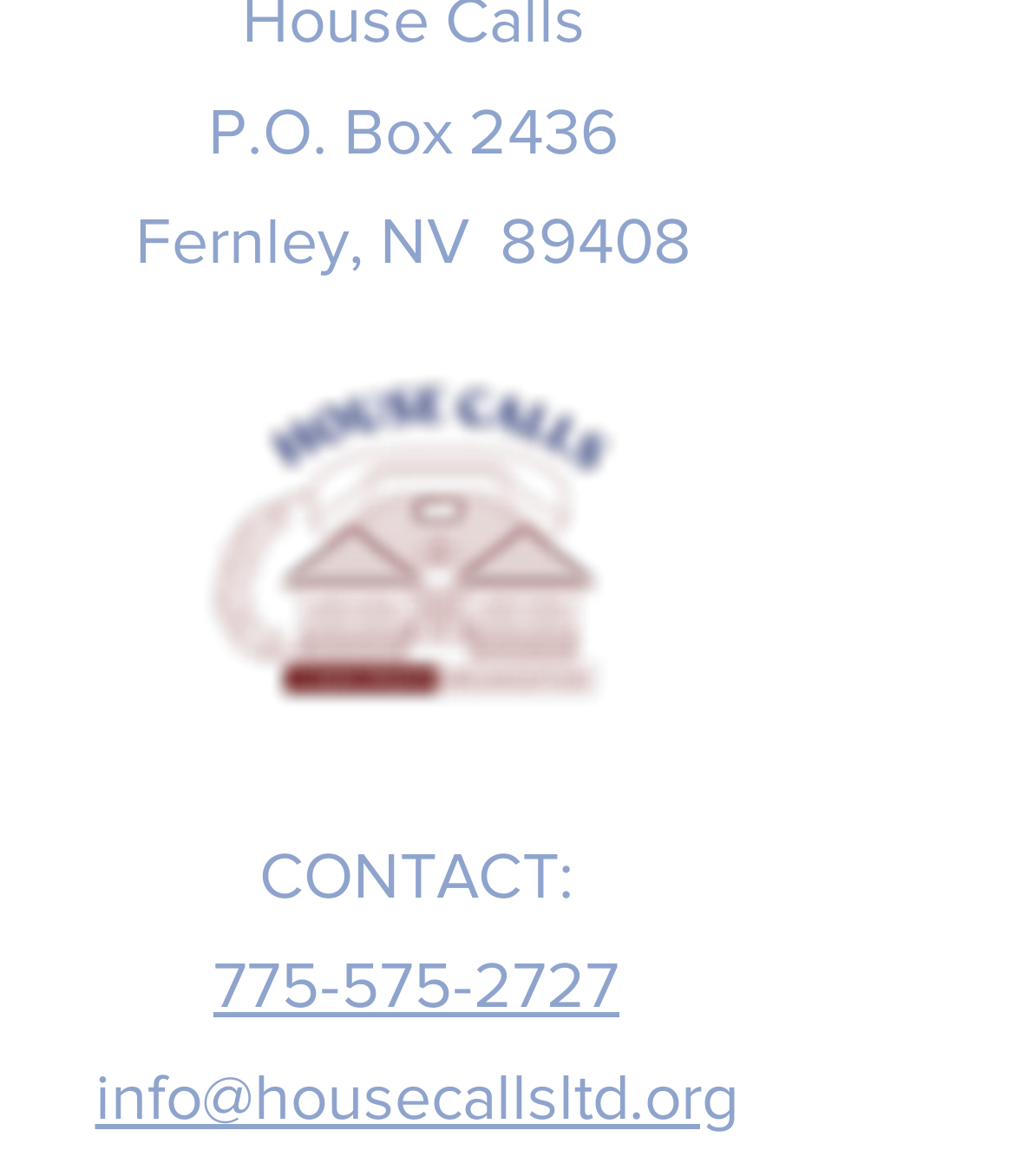What is the phone number of the organization?
Please provide a single word or phrase as the answer based on the screenshot.

775-575-2727